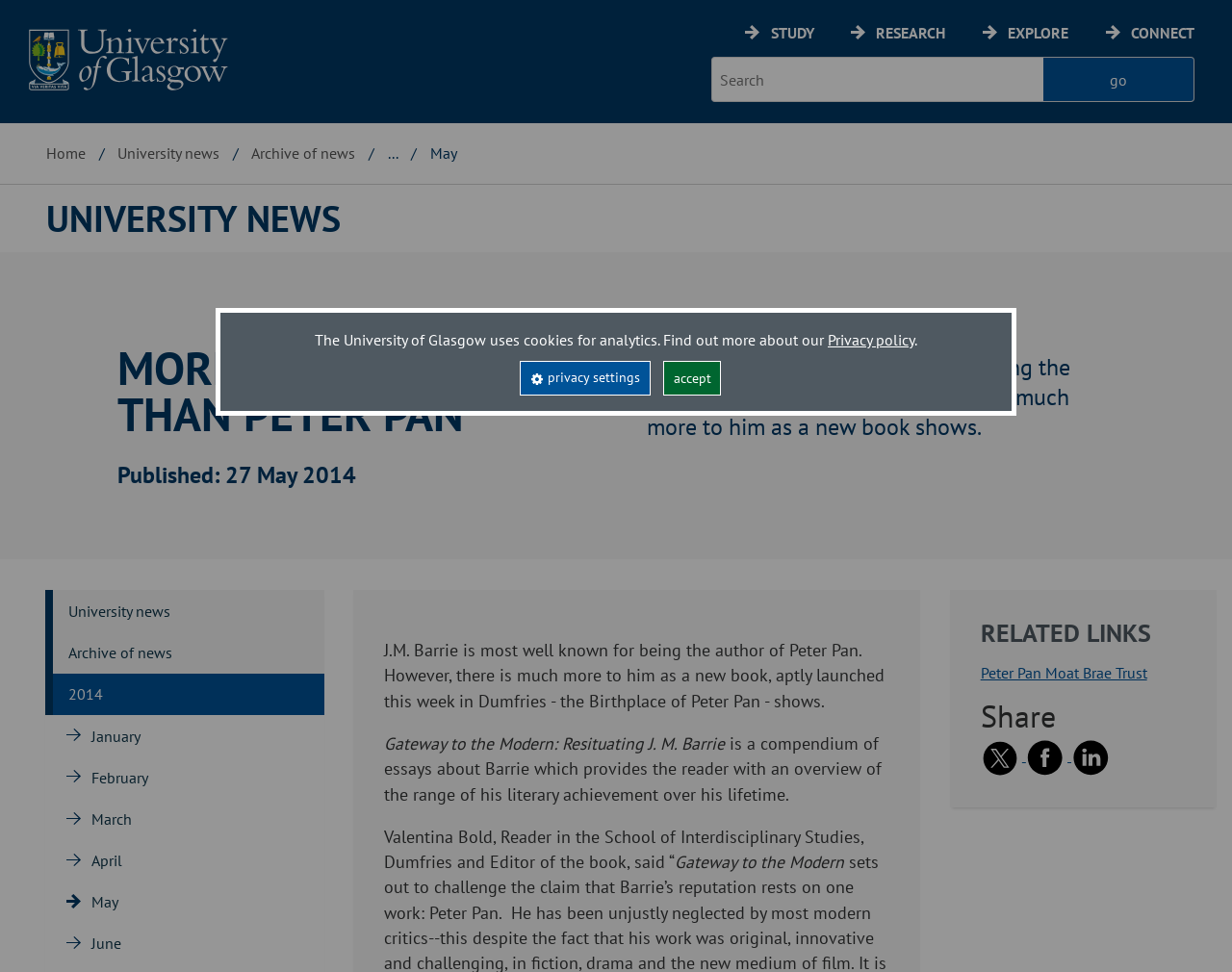Could you provide the bounding box coordinates for the portion of the screen to click to complete this instruction: "Go to the University of Glasgow homepage"?

[0.0, 0.0, 0.205, 0.118]